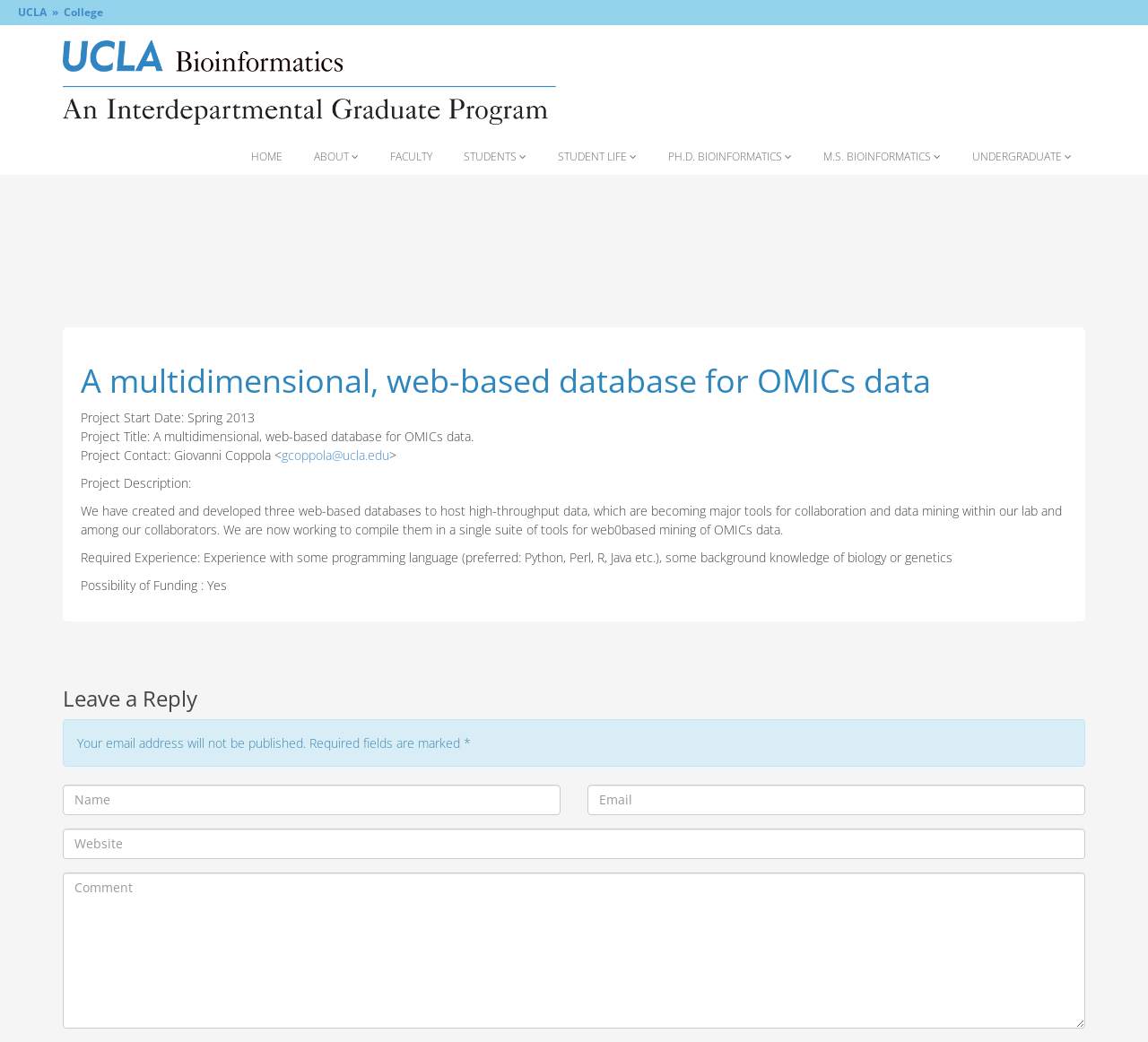Using the information in the image, could you please answer the following question in detail:
What is the required experience for the project?

I found the required experience by looking at the static text element that says 'Required Experience: Experience with some programming language (preferred: Python, Perl, R, Java etc.), some background knowledge of biology or genetics'.